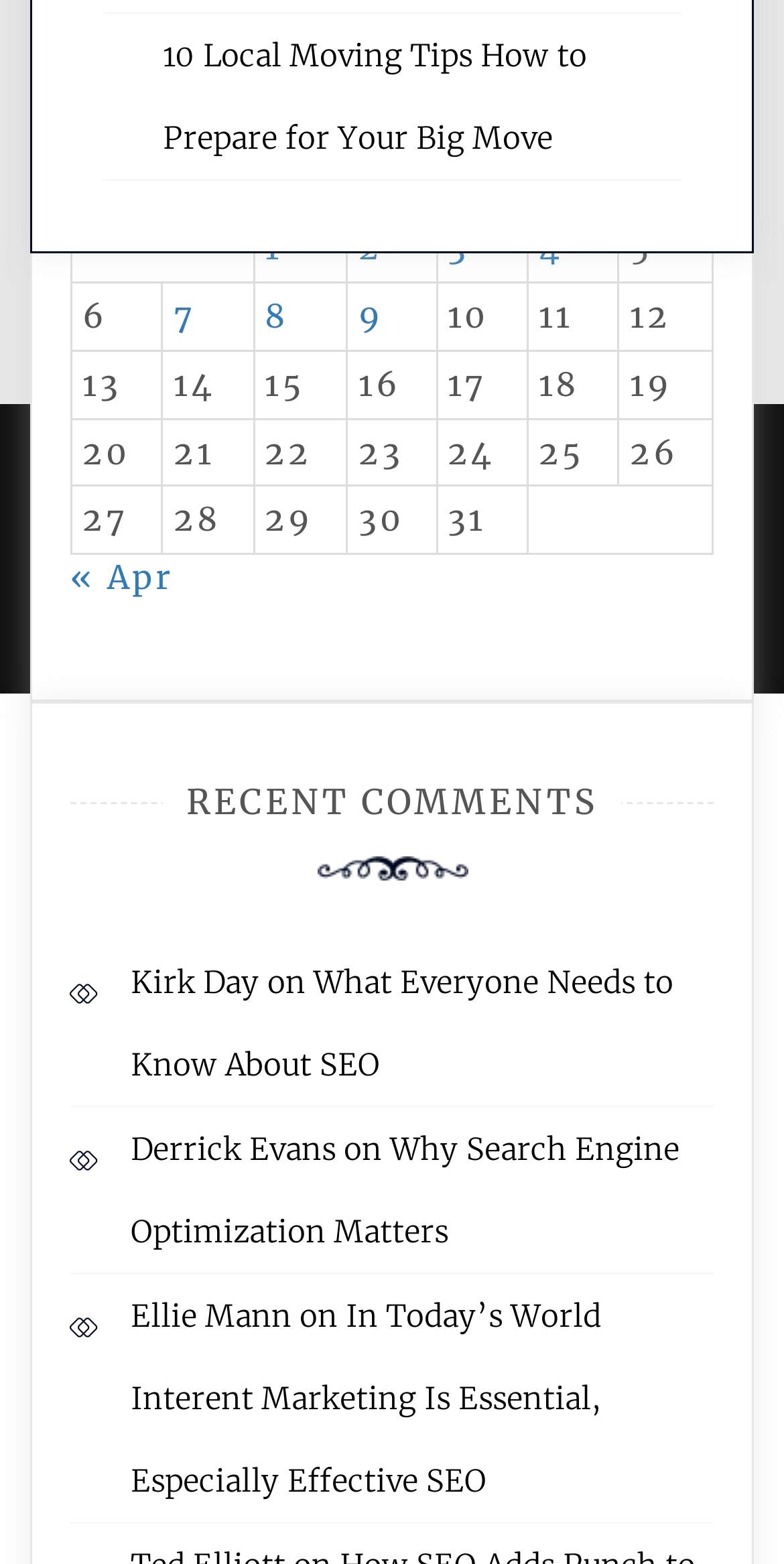Can you provide the bounding box coordinates for the element that should be clicked to implement the instruction: "Visit 'AMPLE THEMES'"?

[0.372, 0.358, 0.677, 0.378]